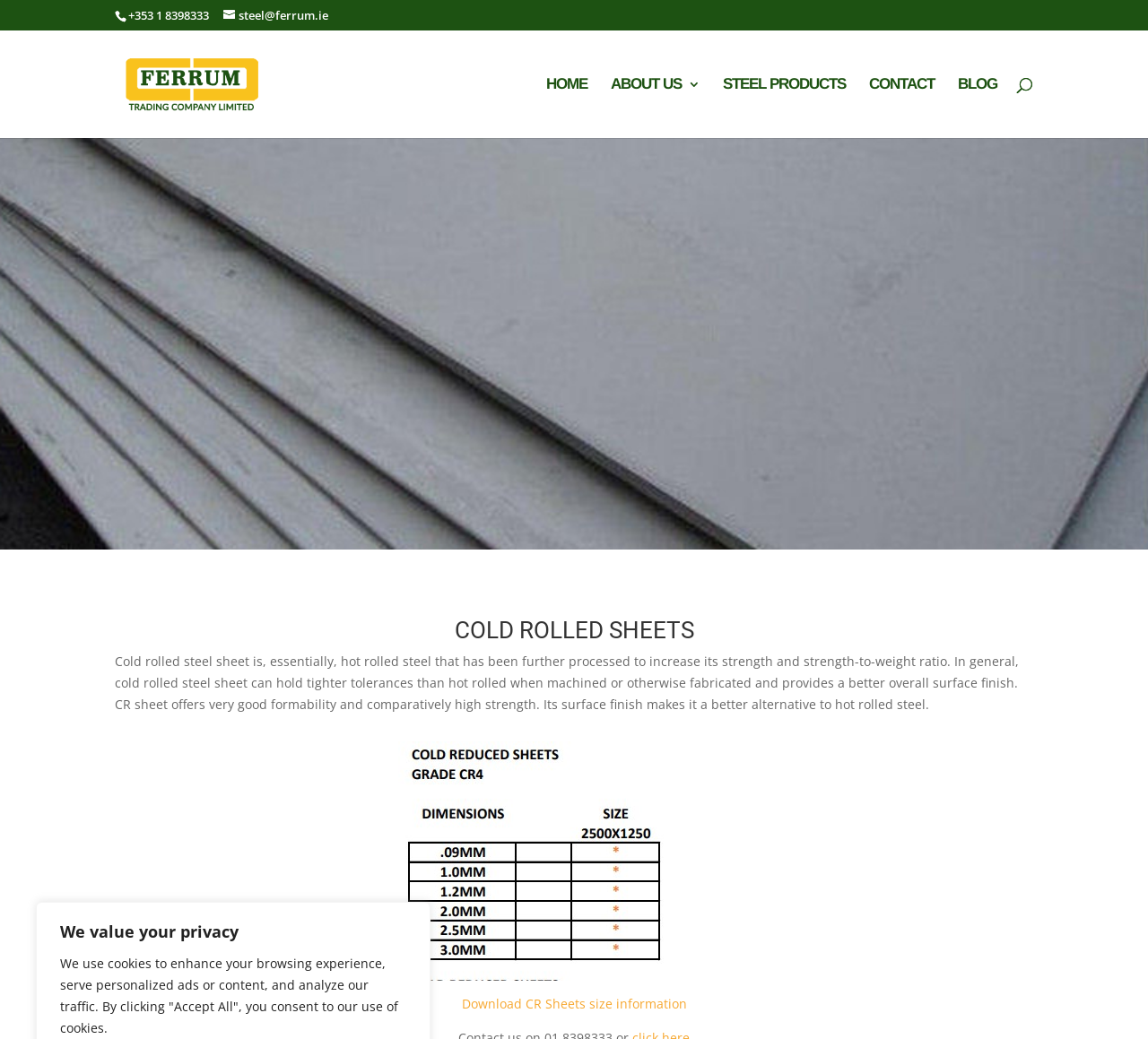What is the purpose of cold rolled steel sheet?
Based on the image, answer the question with as much detail as possible.

I found the answer by reading the text under the heading 'COLD ROLLED SHEETS'. The text explains that cold rolled steel sheet is essentially hot rolled steel that has been further processed to increase its strength and strength-to-weight ratio.